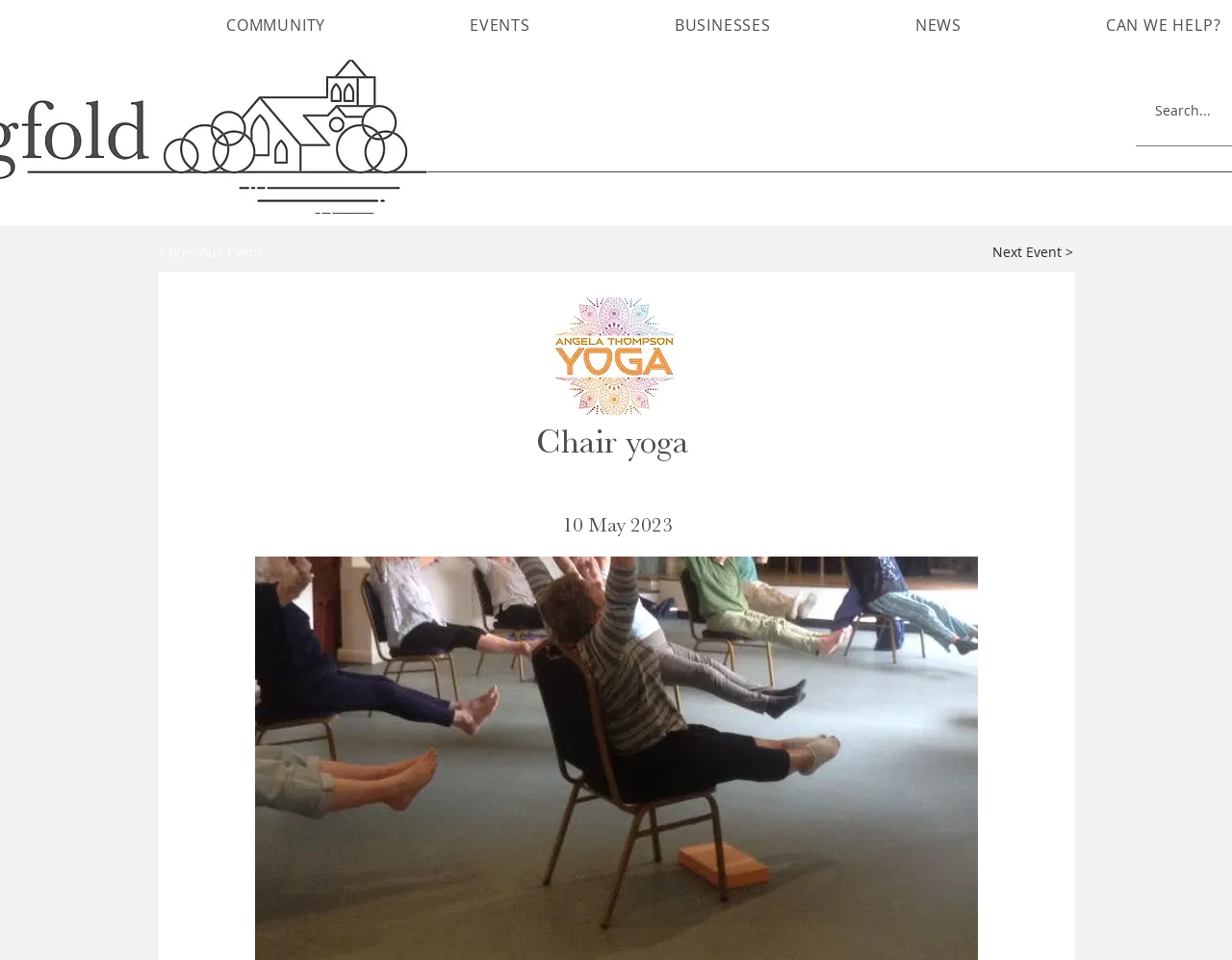Create a detailed summary of all the visual and textual information on the webpage.

The webpage is about a Chair yoga class, specifically highlighting a new class on Thursdays at 10 a.m. at Chiddingfold Village Hall. 

At the top of the page, there are four links: 'COMMUNITY', 'EVENTS', 'BUSINESSES', and 'NEWS', aligned horizontally and evenly spaced. 

Below these links, there are two buttons, '< Previous Event' and 'Next Event >', positioned on the left and right sides of the page, respectively. However, the '< Previous Event' button is currently disabled.

In the middle of the page, there is a logo image of 'angela-logo-ORANGE.webp', which also serves as a link to 'Chair yoga'. This logo is surrounded by a heading that reads 'Chair yoga' and another heading with no text content. 

Below the logo, there is a heading that announces the date '10 May 2023'.